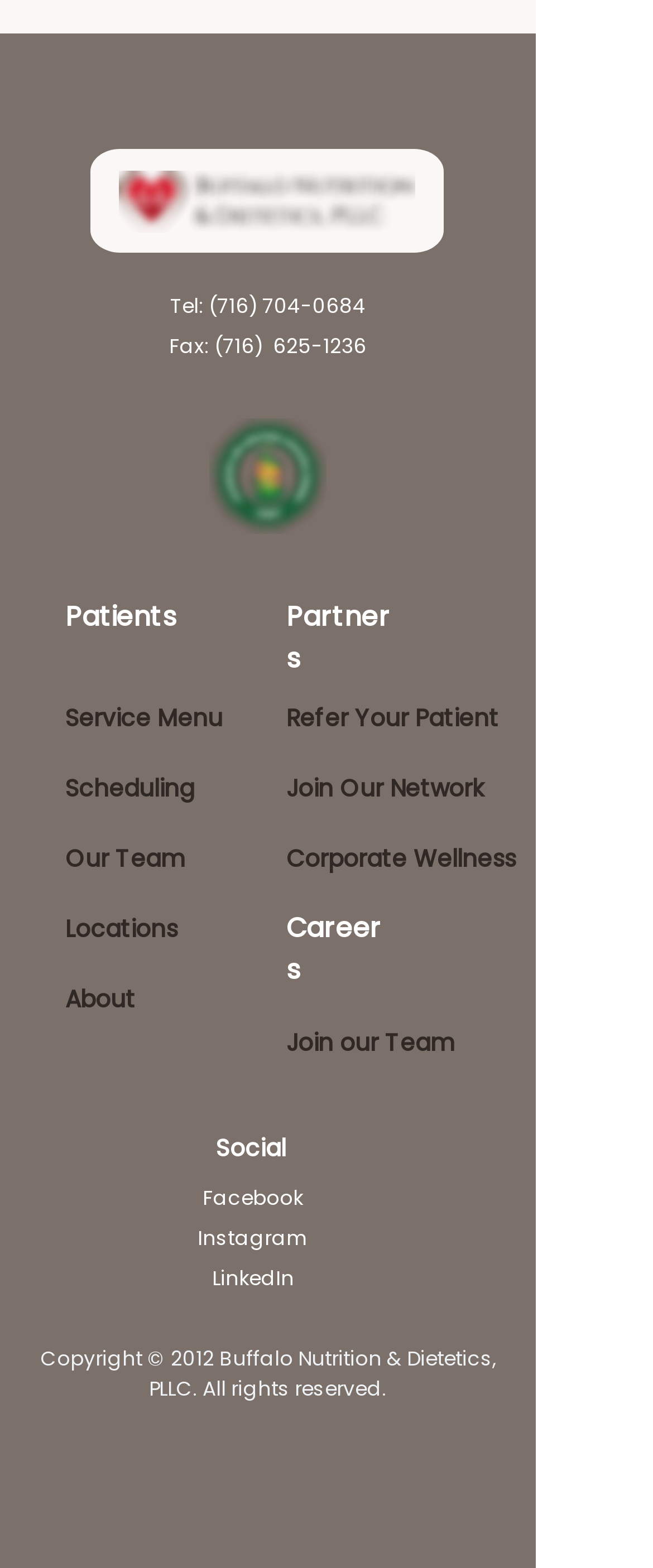Look at the image and write a detailed answer to the question: 
What are the services provided by Buffalo Nutrition & Dietetics?

The services can be found in the link element with the text 'Service Menu' which is located under the 'Patients' heading. This suggests that Buffalo Nutrition & Dietetics provides various services to its patients.